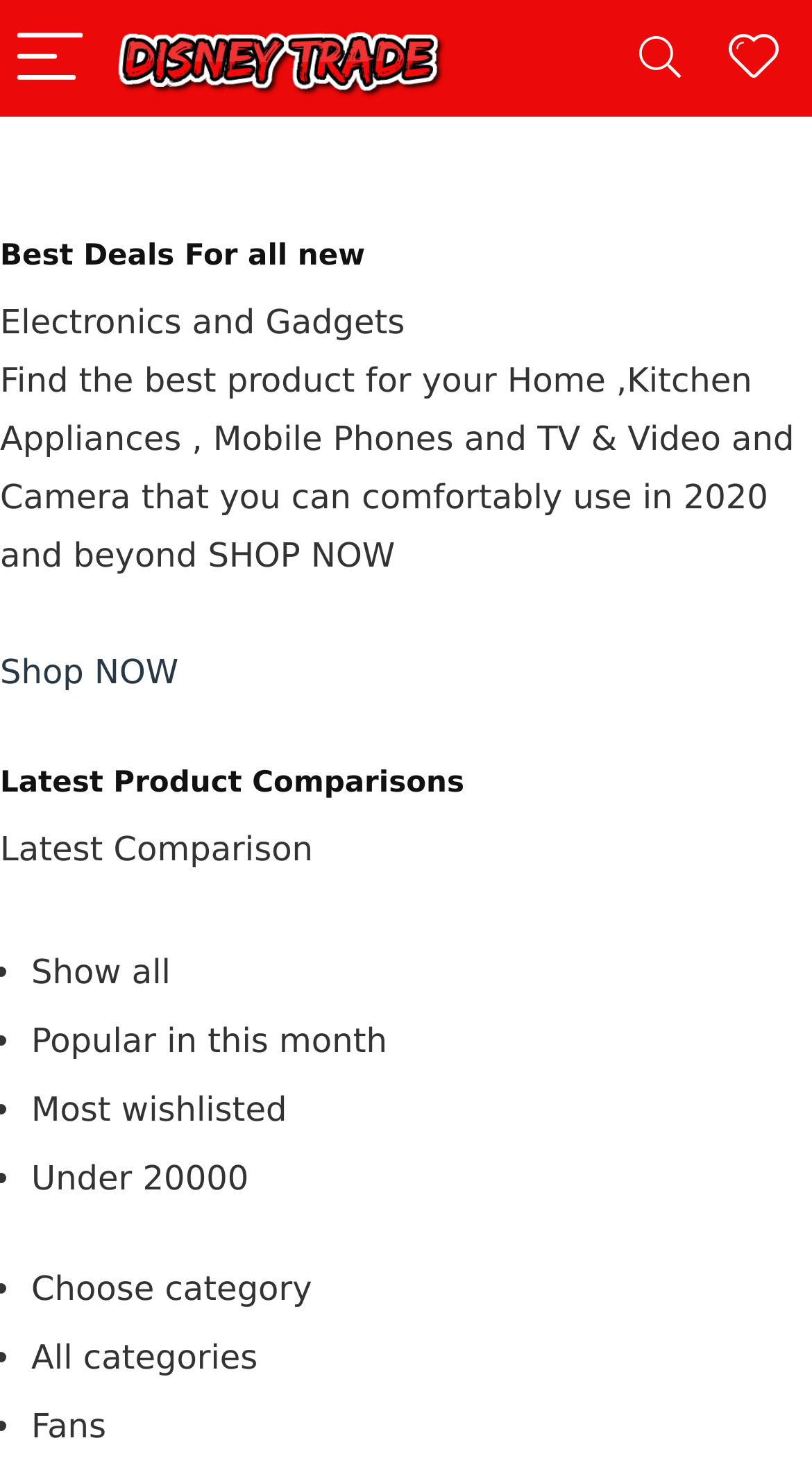Given the element description, predict the bounding box coordinates in the format (top-left x, top-left y, bottom-right x, bottom-right y). Make sure all values are between 0 and 1. Here is the element description: aria-label="Search"

[0.751, 0.002, 0.874, 0.077]